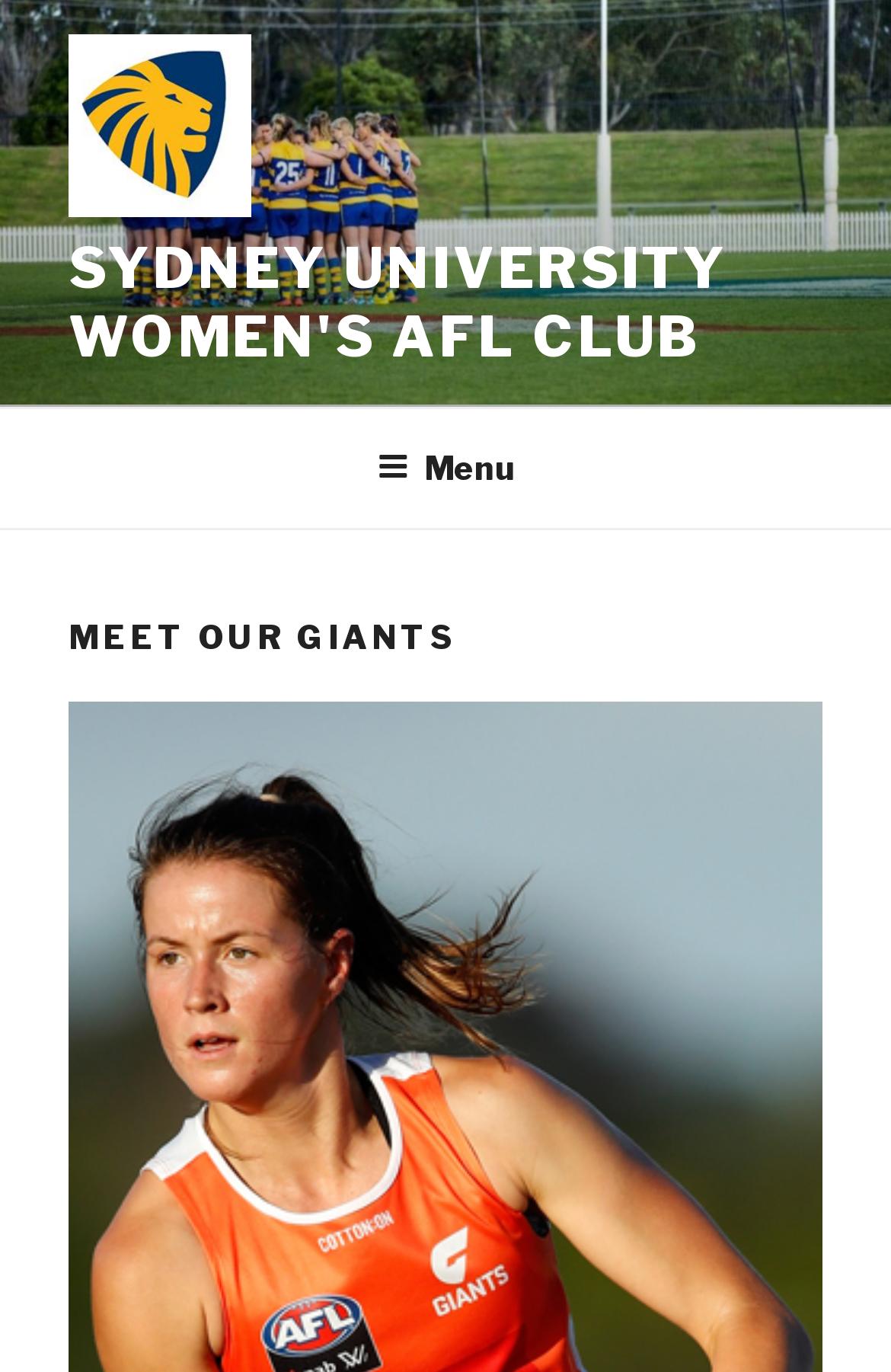Please find and give the text of the main heading on the webpage.

MEET OUR GIANTS